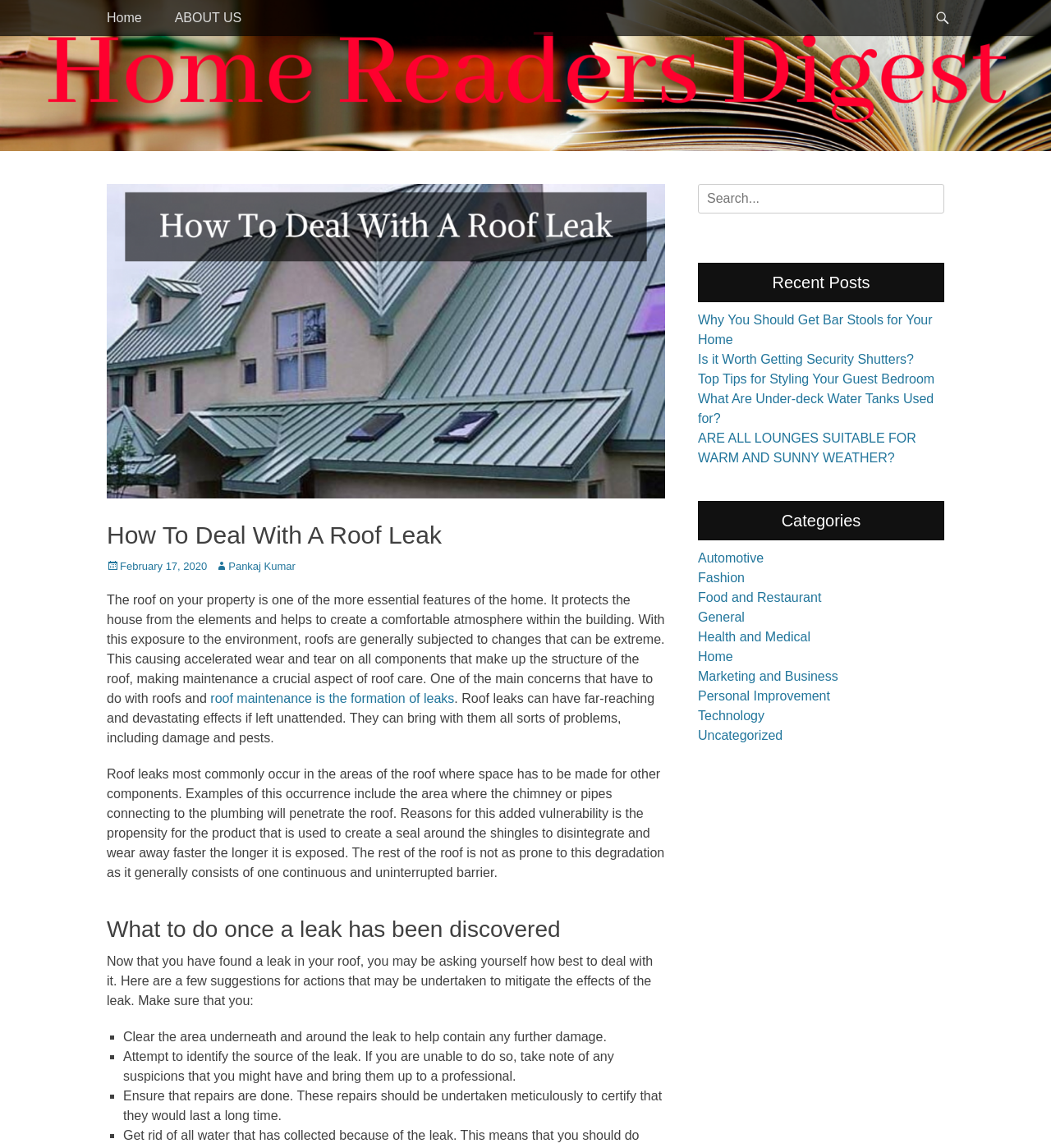Determine the bounding box coordinates of the clickable region to execute the instruction: "View the 'Recent Posts'". The coordinates should be four float numbers between 0 and 1, denoted as [left, top, right, bottom].

[0.664, 0.229, 0.898, 0.263]